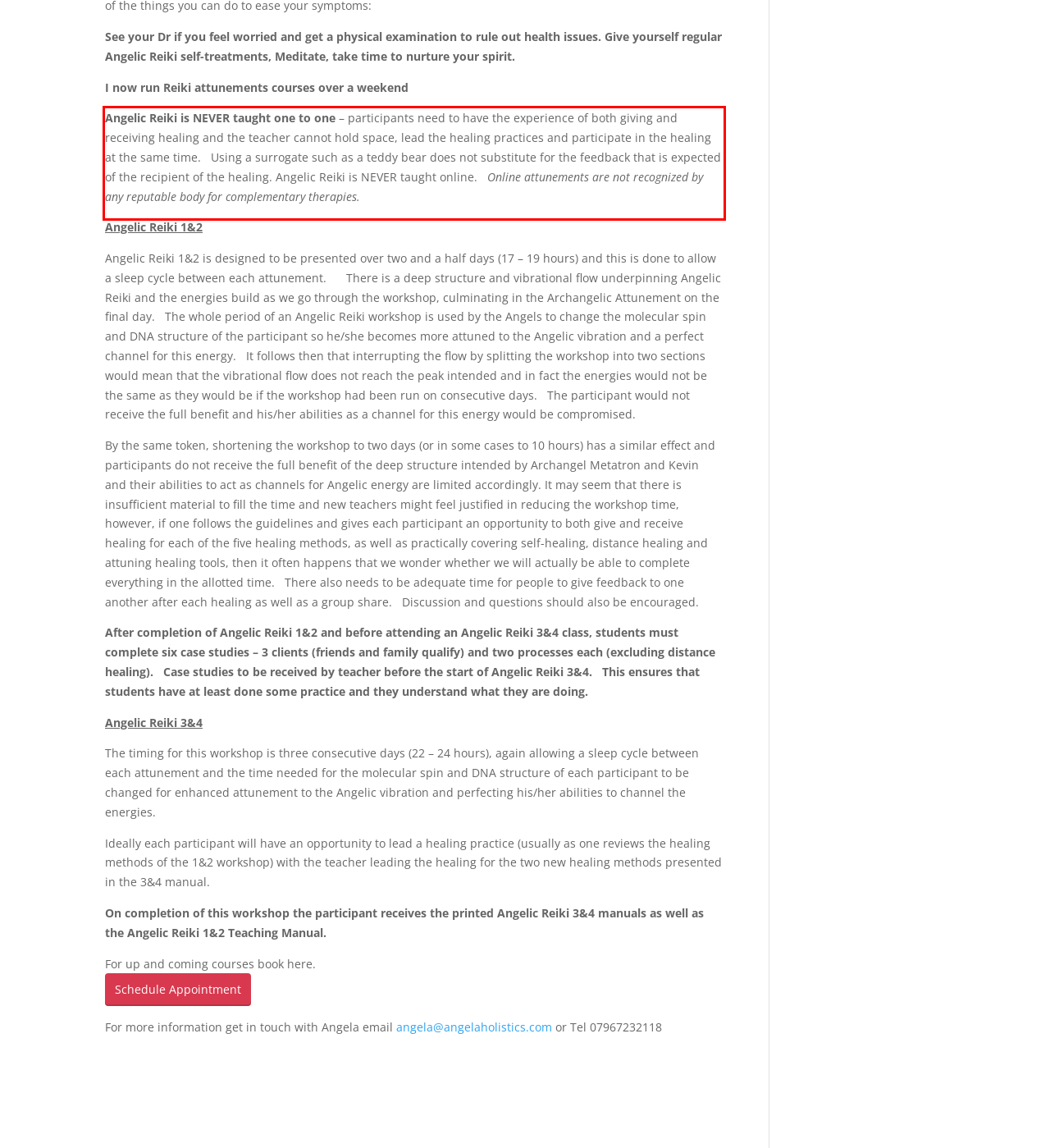Given the screenshot of a webpage, identify the red rectangle bounding box and recognize the text content inside it, generating the extracted text.

Angelic Reiki is NEVER taught one to one – participants need to have the experience of both giving and receiving healing and the teacher cannot hold space, lead the healing practices and participate in the healing at the same time. Using a surrogate such as a teddy bear does not substitute for the feedback that is expected of the recipient of the healing. Angelic Reiki is NEVER taught online. Online attunements are not recognized by any reputable body for complementary therapies.